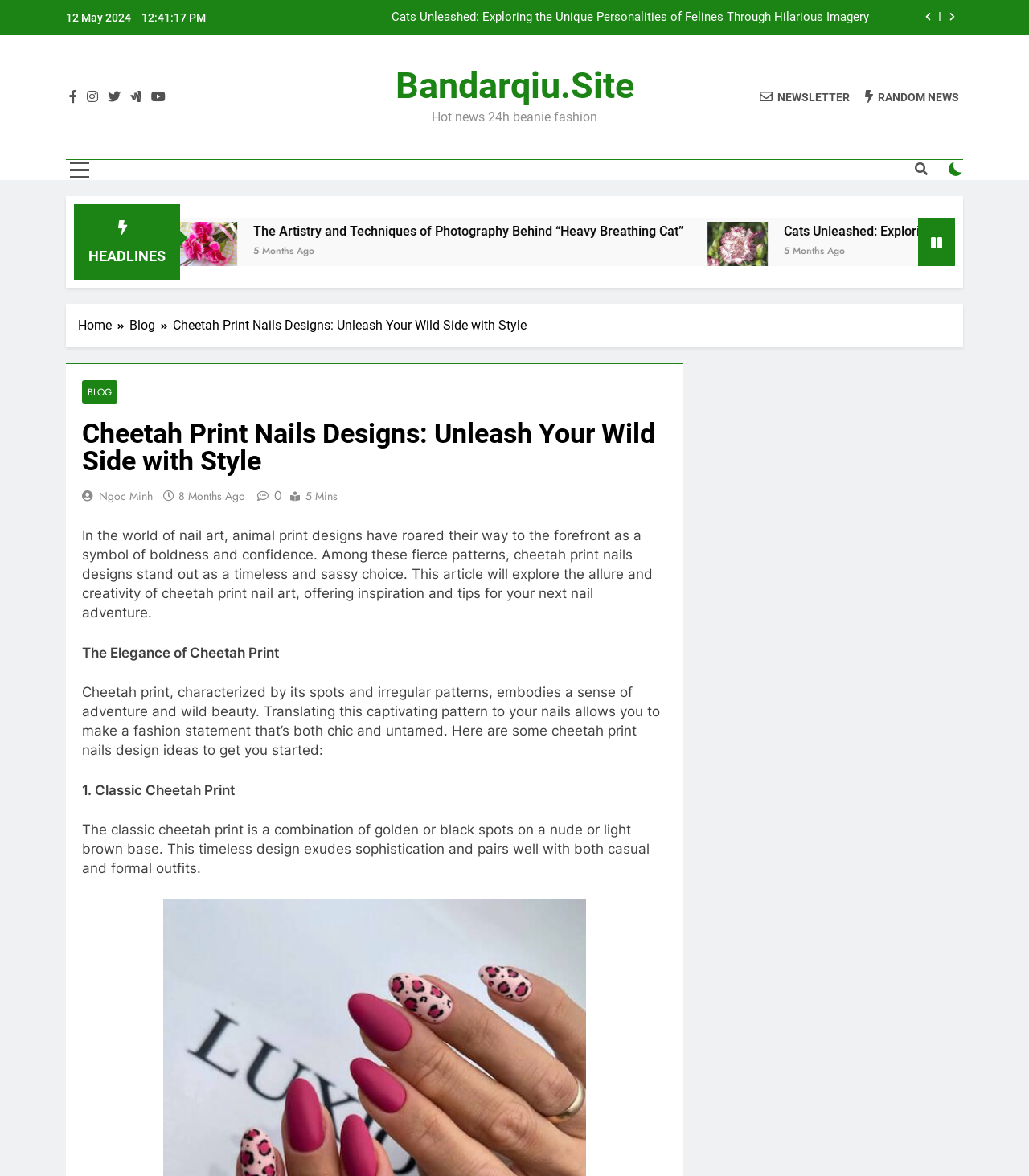Extract the bounding box coordinates of the UI element described: "Make a Payment". Provide the coordinates in the format [left, top, right, bottom] with values ranging from 0 to 1.

None